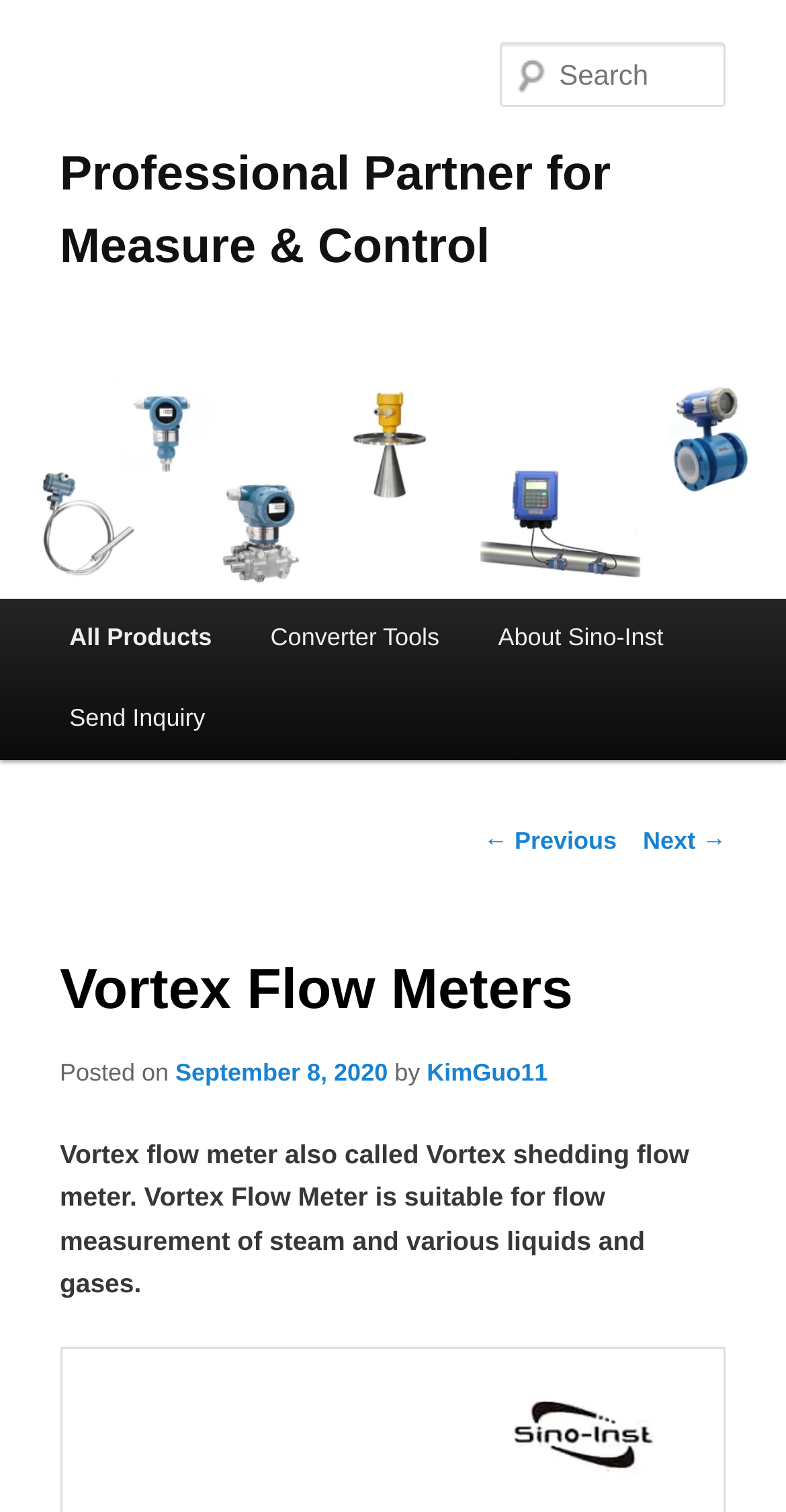Find and specify the bounding box coordinates that correspond to the clickable region for the instruction: "Go to All Products page".

[0.051, 0.396, 0.307, 0.45]